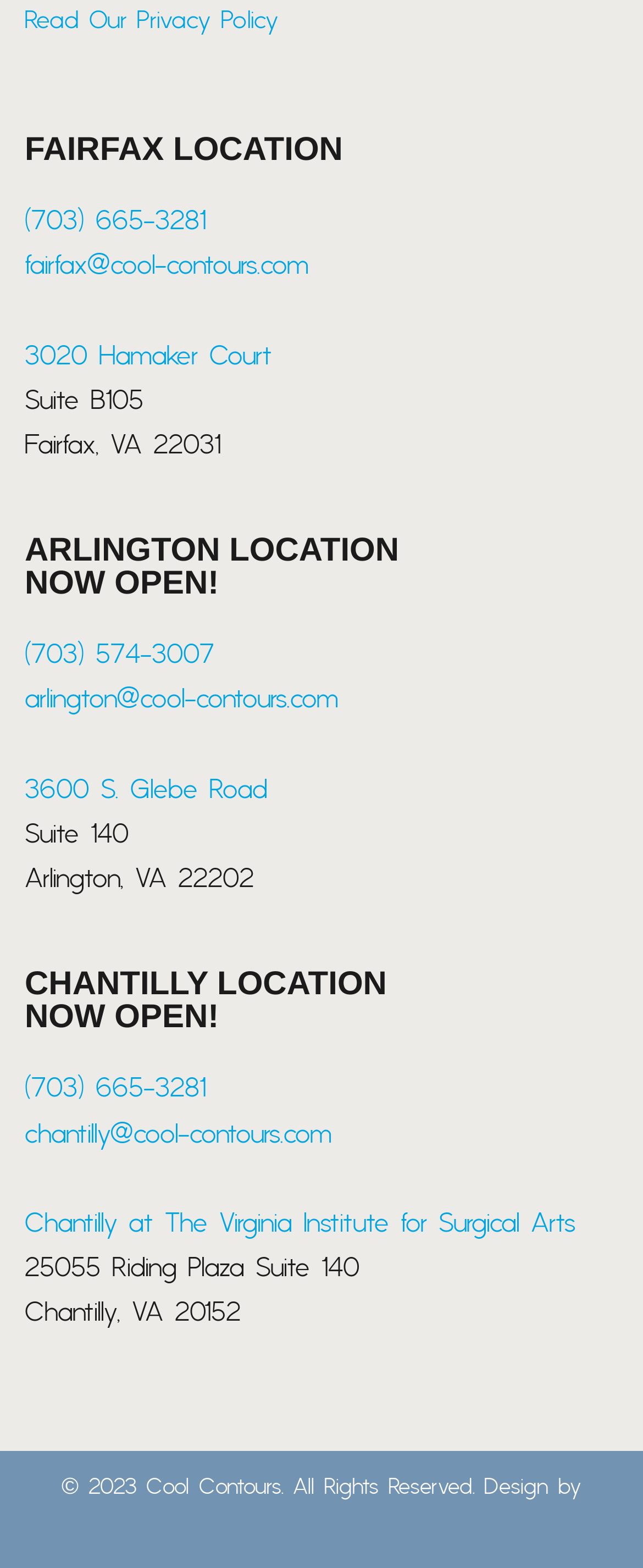Please find the bounding box for the UI component described as follows: "3020 Hamaker Court".

[0.038, 0.216, 0.423, 0.238]